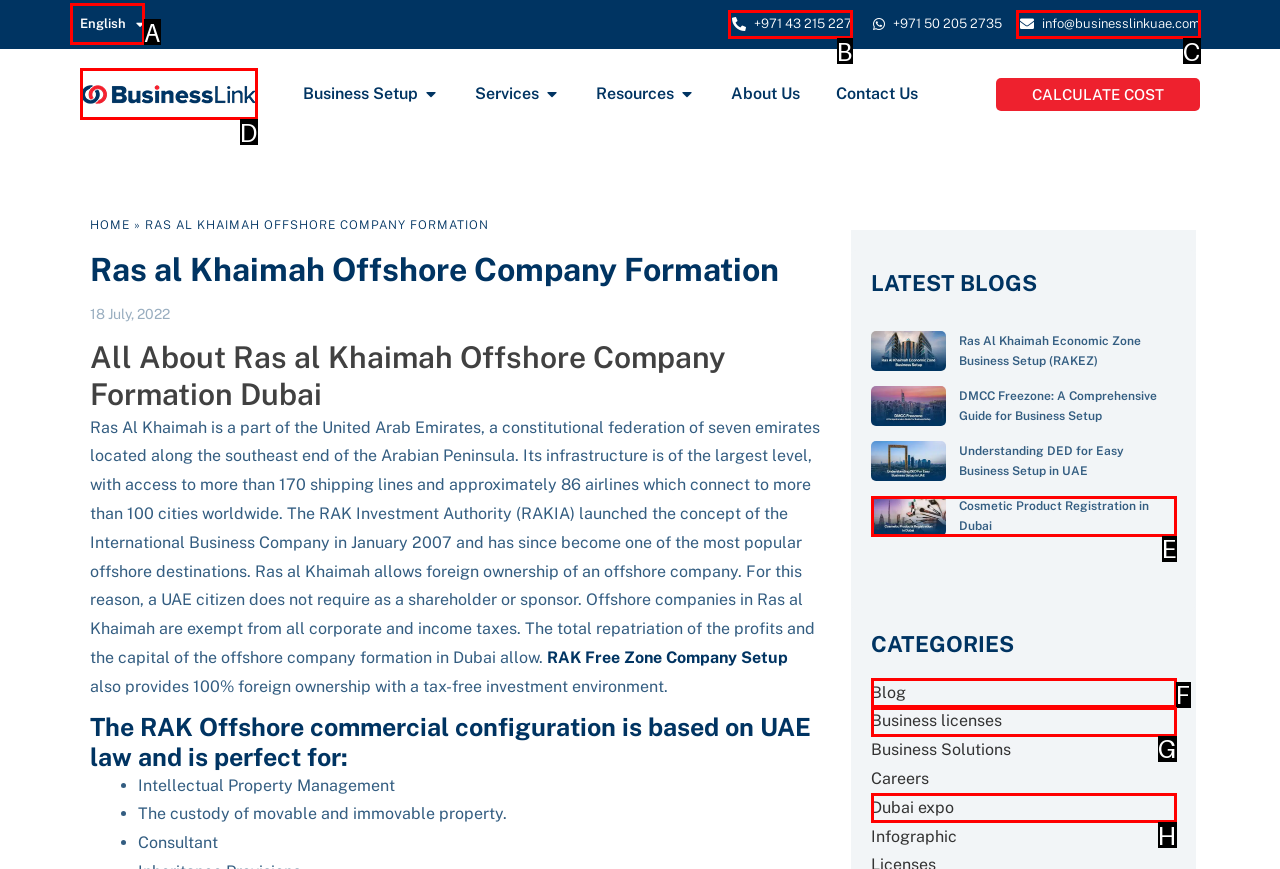Select the HTML element that best fits the description: alt="Business Link UAE Logo"
Respond with the letter of the correct option from the choices given.

D